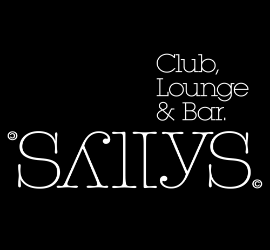Can you give a detailed response to the following question using the information from the image? What is written above the name 'Sally's'?

The tagline 'Club, Lounge & Bar' is elegantly positioned above the name 'Sally's', highlighting the multifaceted nature of the establishment and conveying a vibrant nightlife atmosphere.